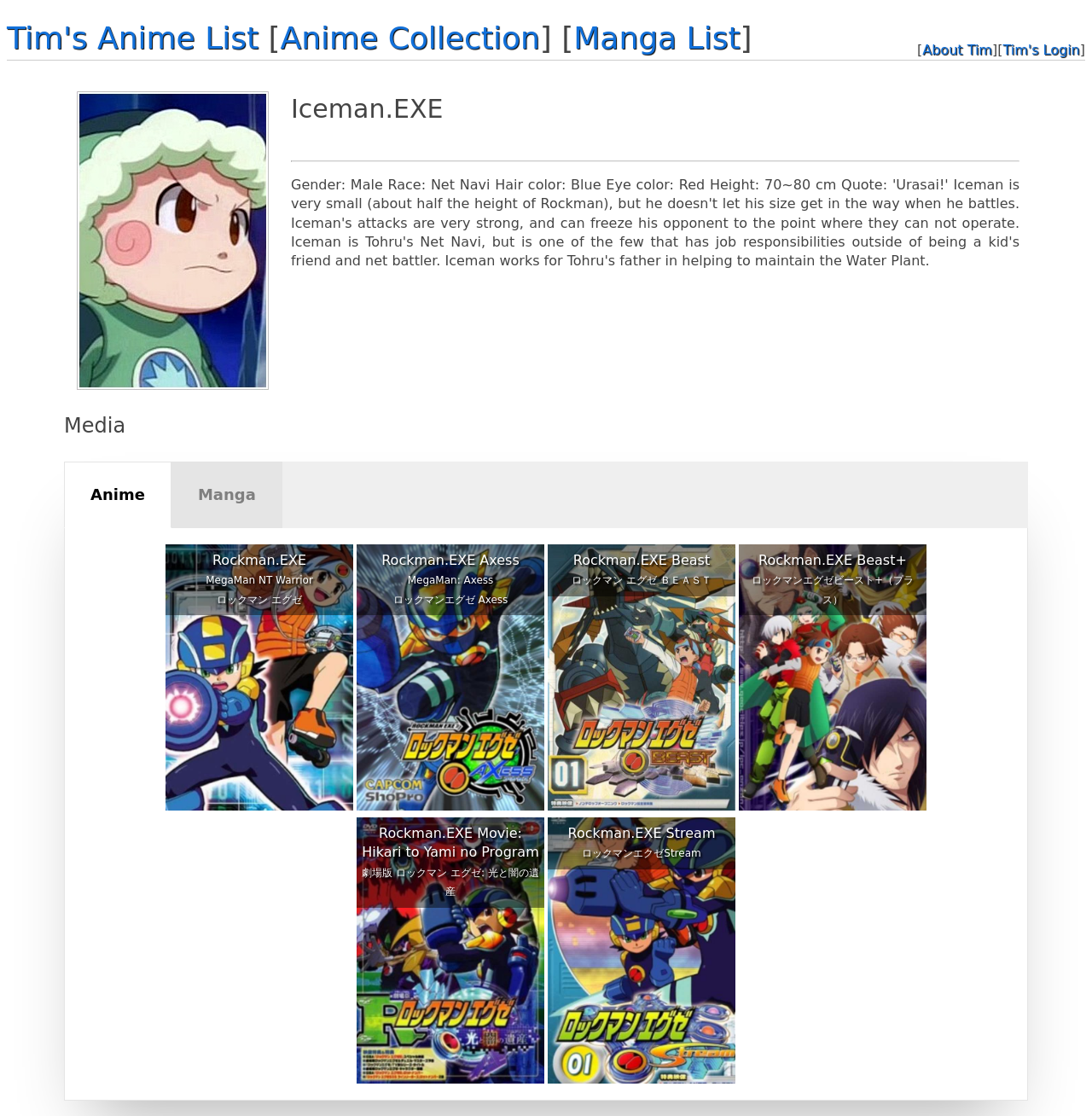Please identify the bounding box coordinates of the clickable area that will allow you to execute the instruction: "Open Rockman.EXE MegaMan NT Warrior".

[0.155, 0.494, 0.32, 0.545]